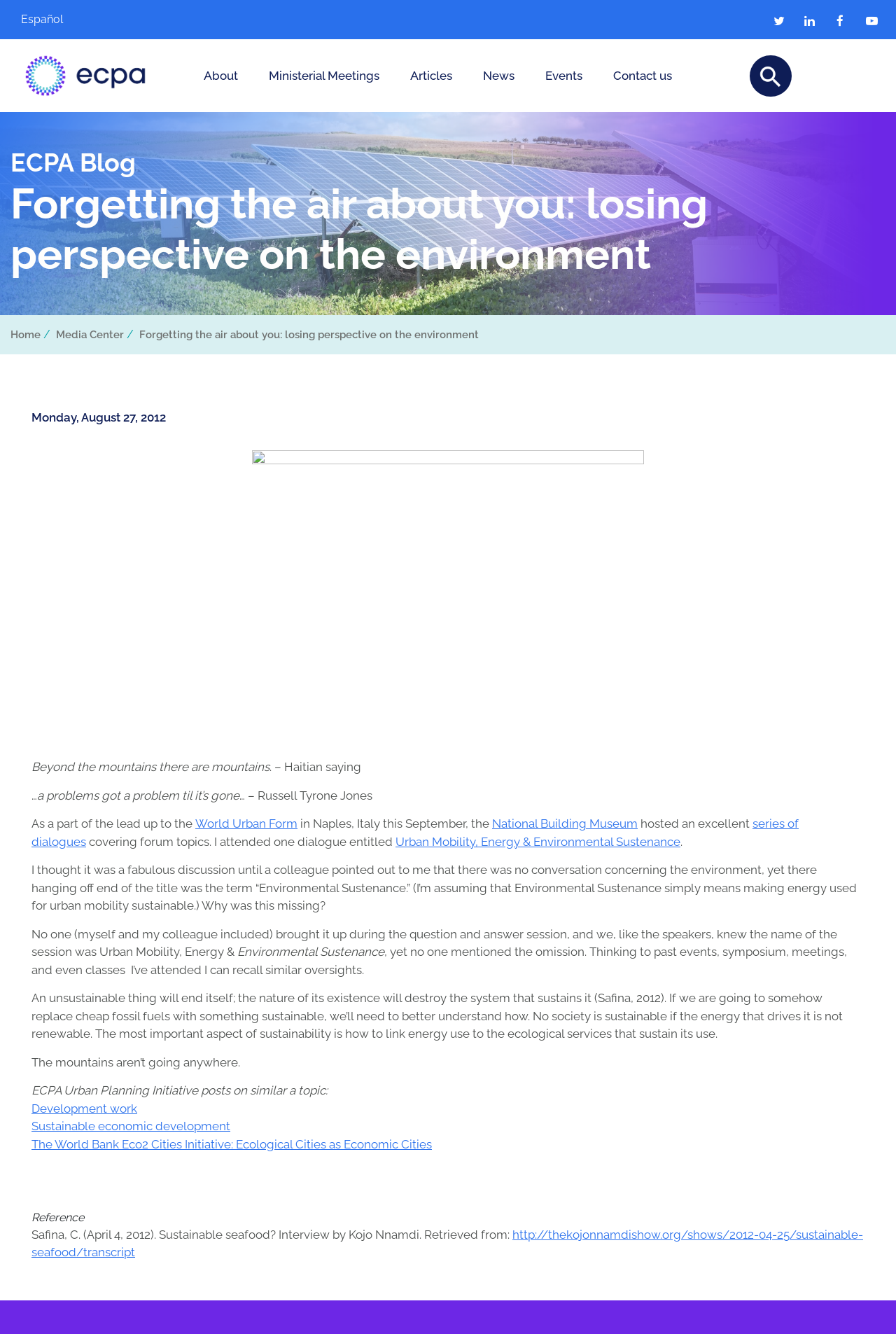Calculate the bounding box coordinates of the UI element given the description: "Sustainable economic development".

[0.035, 0.839, 0.257, 0.85]